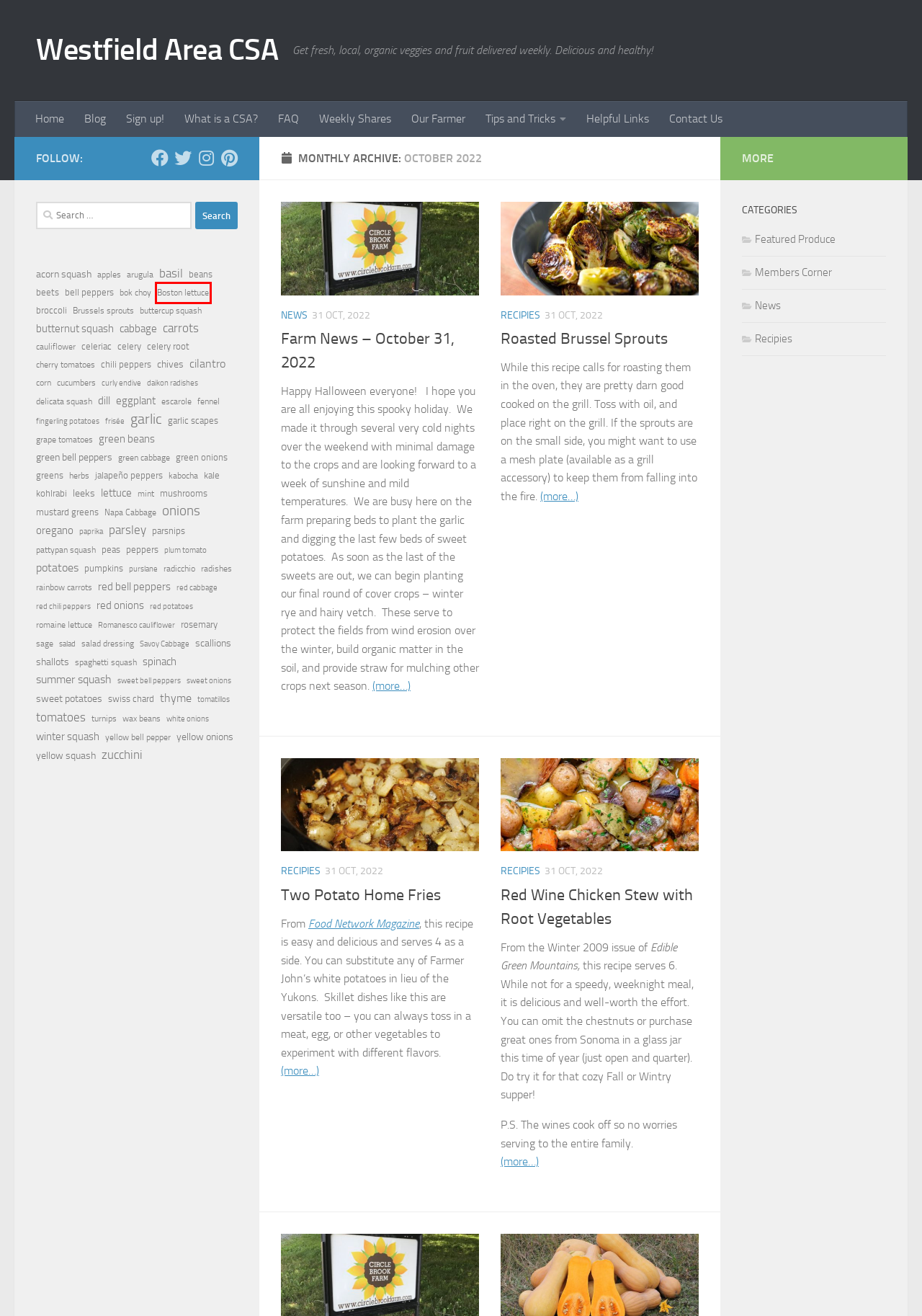Provided is a screenshot of a webpage with a red bounding box around an element. Select the most accurate webpage description for the page that appears after clicking the highlighted element. Here are the candidates:
A. yellow bell pepper – Westfield Area CSA
B. kohlrabi – Westfield Area CSA
C. What is a CSA? – Westfield Area CSA
D. acorn squash – Westfield Area CSA
E. shallots – Westfield Area CSA
F. corn – Westfield Area CSA
G. Boston lettuce – Westfield Area CSA
H. celery root – Westfield Area CSA

G